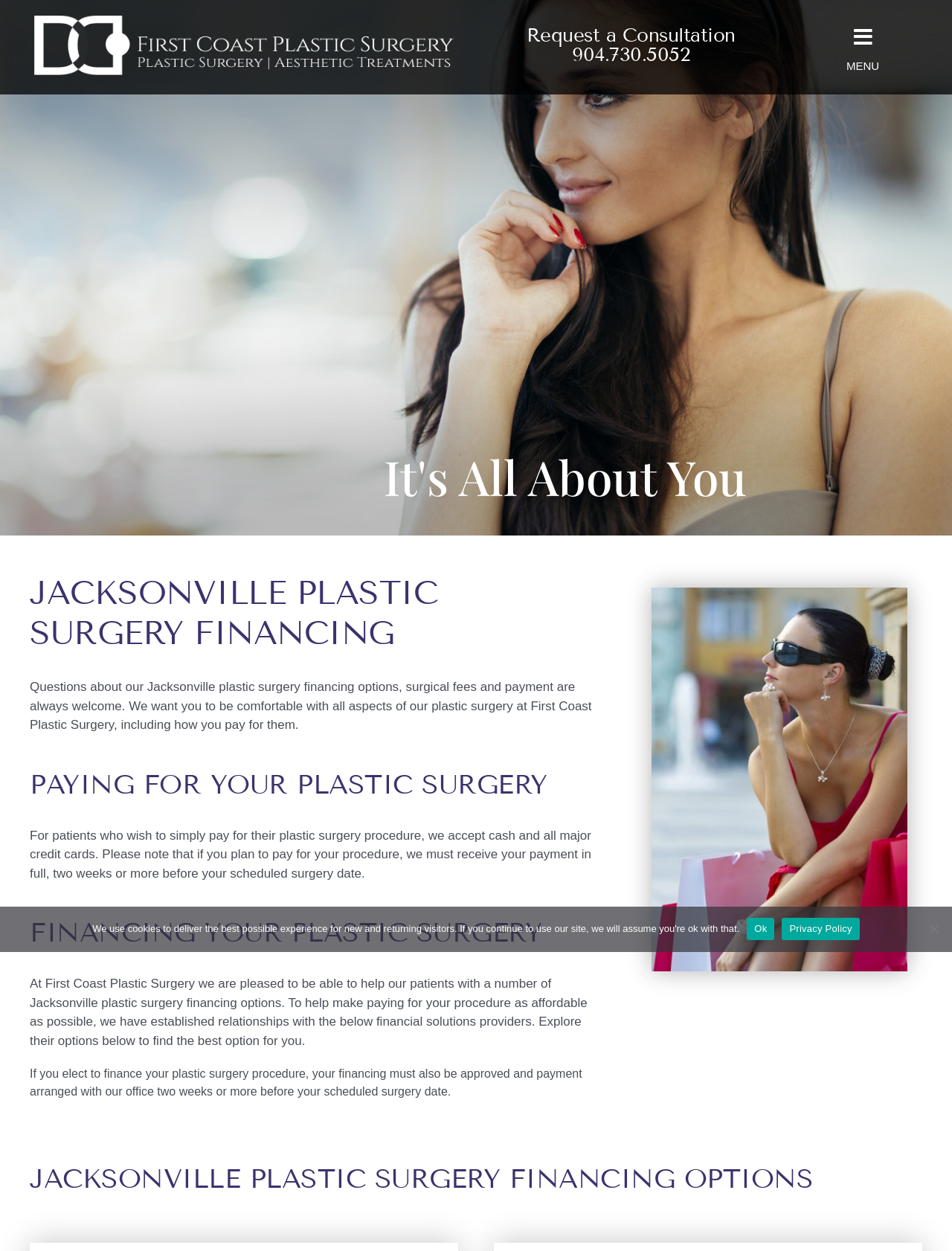Identify the bounding box coordinates of the section that should be clicked to achieve the task described: "Explore financing options".

[0.031, 0.928, 0.969, 0.957]